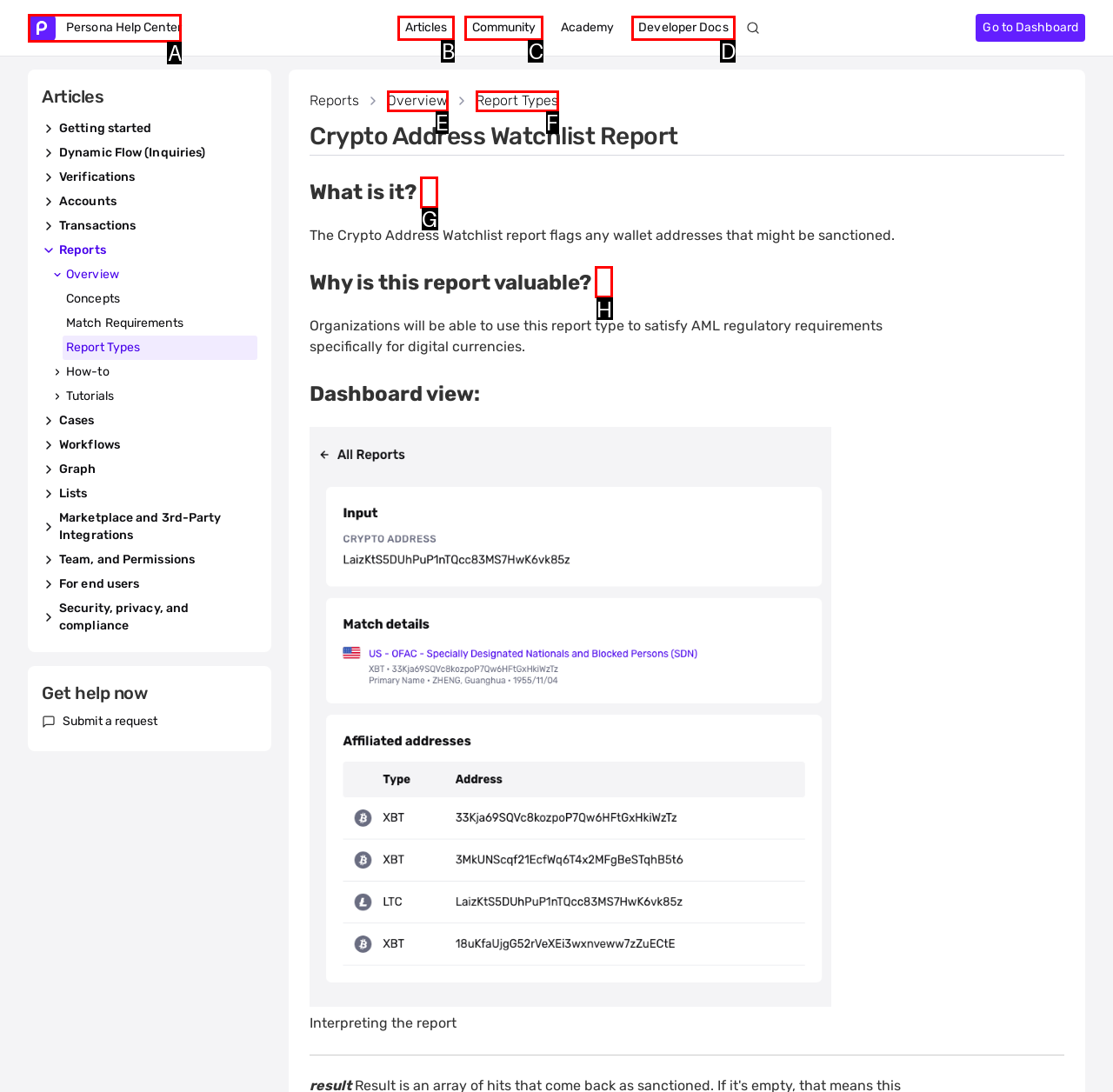Given the description: Developer Docs, identify the corresponding option. Answer with the letter of the appropriate option directly.

D